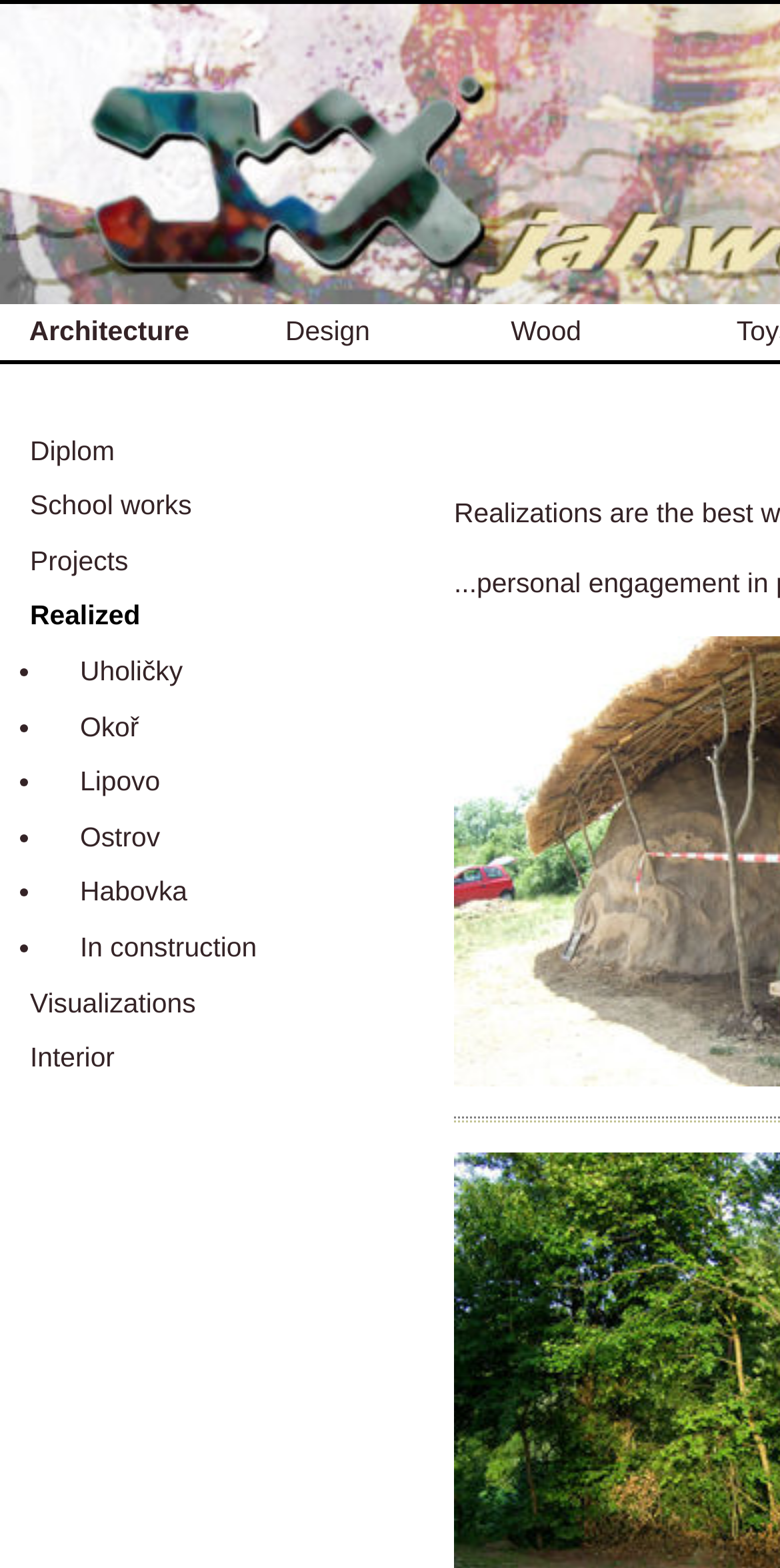Elaborate on the information and visuals displayed on the webpage.

The webpage is titled "Realized - jahworx" and appears to be a portfolio or showcase of architectural projects. At the top left, there is a link to the homepage of jahworx. Below this, there are four links arranged horizontally, labeled "Architecture", "Design", "Wood", and they occupy the top section of the page.

On the left side of the page, there is a vertical menu with several links, including "Diplom", "School works", "Projects", and "Realized". Below this menu, there is a list of projects, each marked with a bullet point (•) and a link to the project details. The projects listed are "Uholičky", "Okoř", "Lipovo", "Ostrov", "Habovka", and "In construction". These links are arranged vertically, with the bullet points aligned to the left.

Further down on the left side, there are two more links, "Visualizations" and "Interior". There is also a small, non-descriptive text element (\xa0) located near the middle of the page, but it does not appear to contain any meaningful information. Overall, the webpage has a simple and organized layout, with a focus on showcasing the various projects and services offered by jahworx.